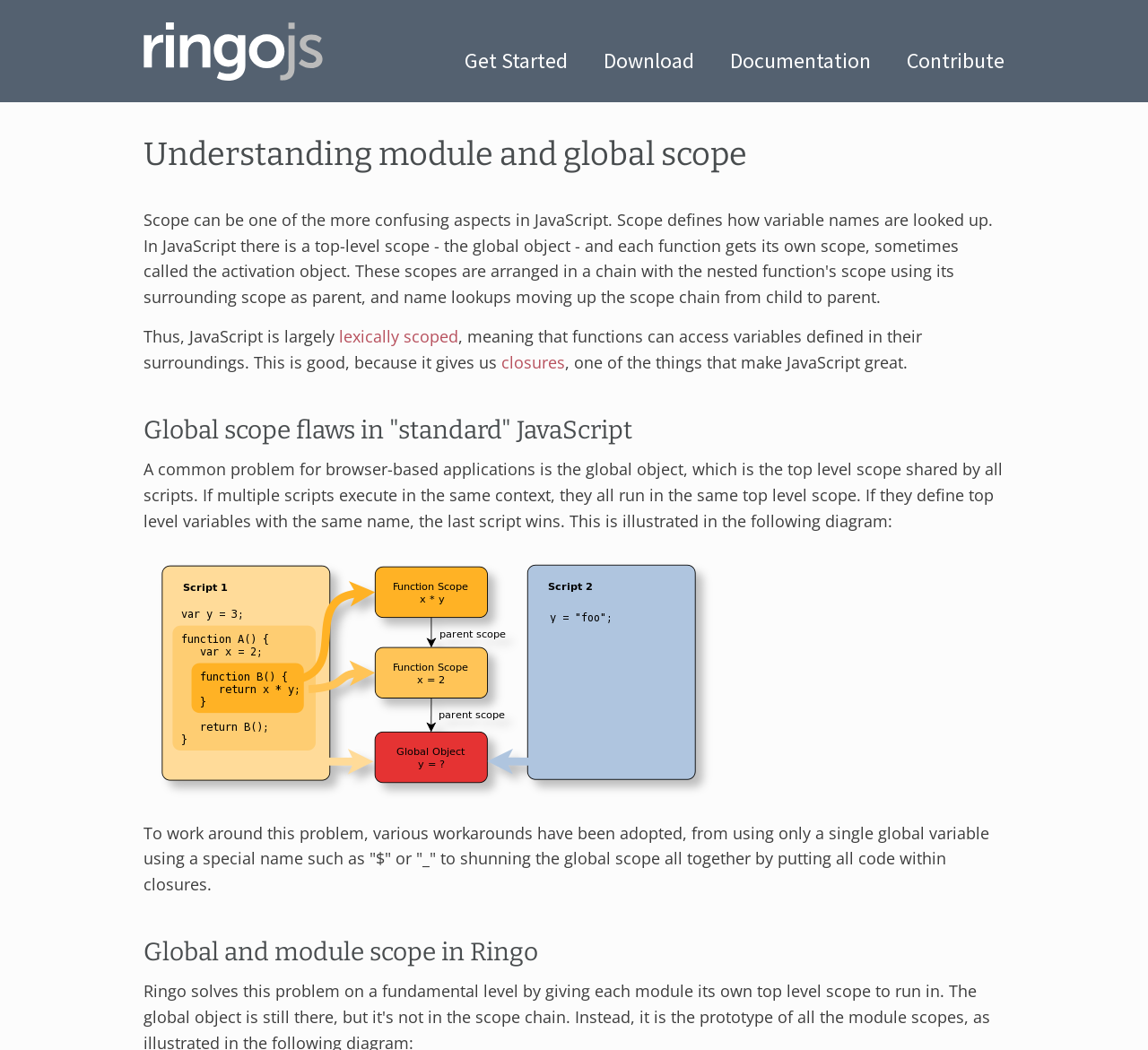Generate a detailed explanation of the webpage's features and information.

The webpage is about RingoJS, a multi-threaded JavaScript platform built on the JVM and optimized for server-side applications. At the top, there is a heading "RingoJS" with a link and an image of the same name, positioned at the top-left corner of the page. 

Below the heading, there are four links: "Get Started", "Download", "Documentation", and "Contribute", aligned horizontally and centered at the top of the page.

The main content of the page is divided into three sections, each with a heading. The first section, "Understanding module and global scope", explains that JavaScript is largely lexically scoped, meaning that functions can access variables defined in their surroundings. This section includes two links: "lexically scoped" and "closures".

The second section, "Global scope flaws in 'standard' JavaScript", discusses a common problem in browser-based applications where multiple scripts execute in the same context and share the same top-level scope. This section includes an image "Script Scope" that illustrates the problem, and explains various workarounds to avoid it.

The third section, "Global and module scope in Ringo", is positioned at the bottom of the page.